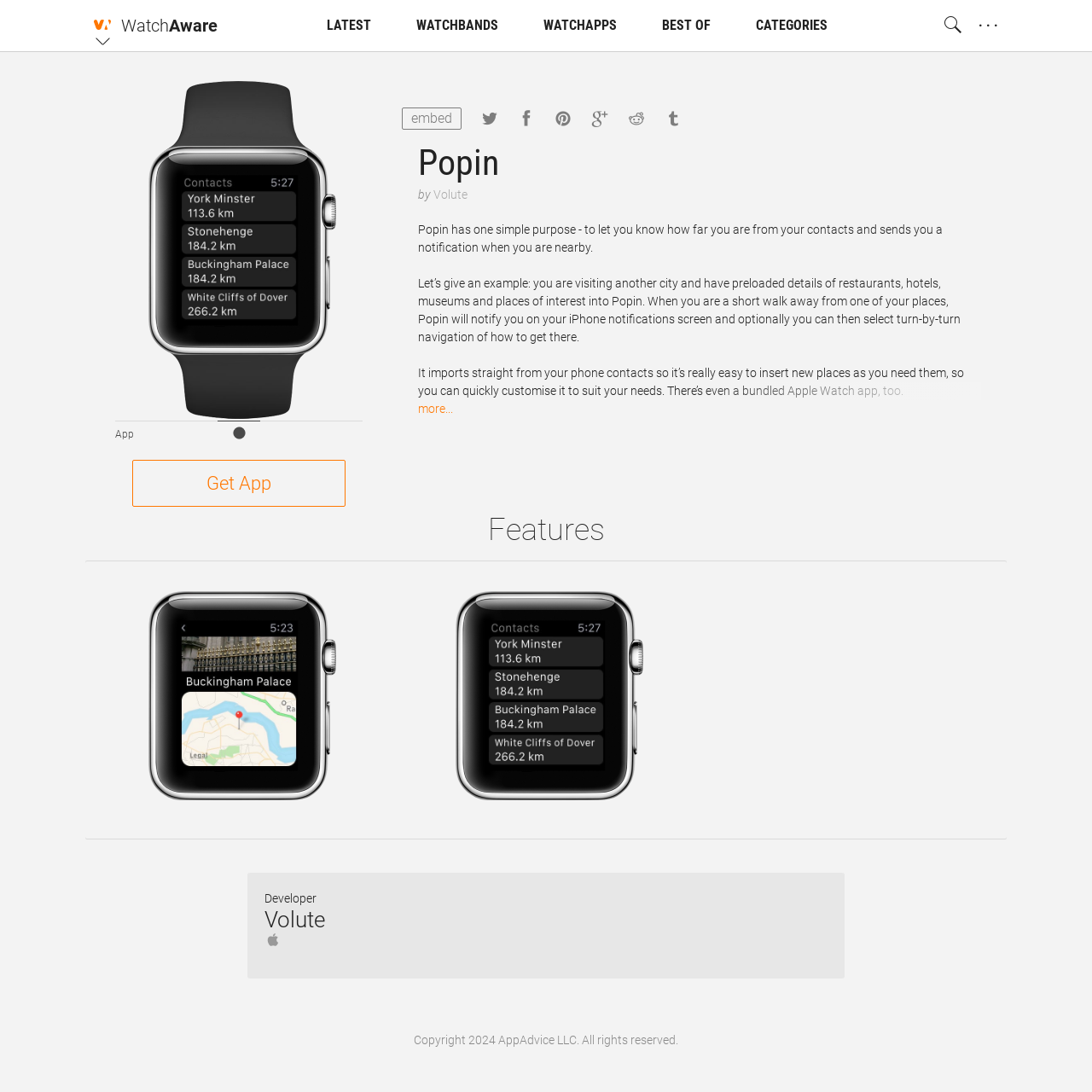Please locate the bounding box coordinates of the element that should be clicked to complete the given instruction: "Toggle night mode".

[0.816, 0.15, 0.832, 0.177]